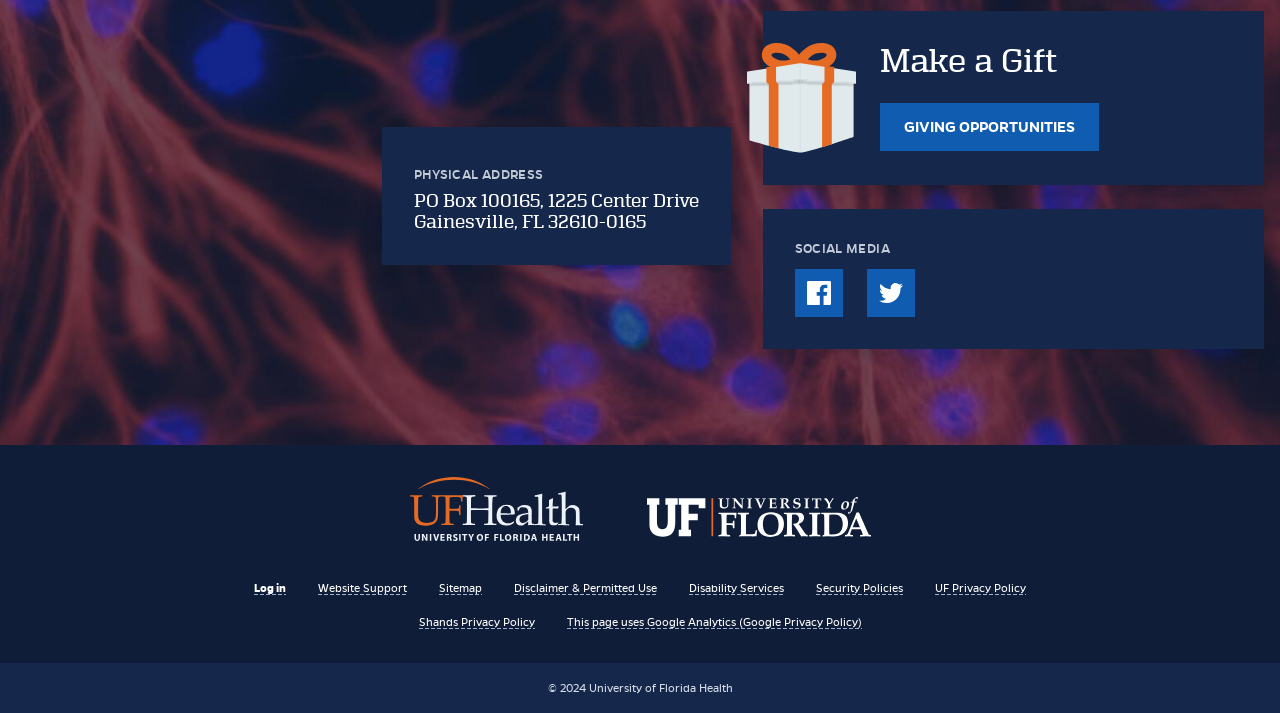Please specify the bounding box coordinates of the area that should be clicked to accomplish the following instruction: "Make a gift". The coordinates should consist of four float numbers between 0 and 1, i.e., [left, top, right, bottom].

[0.687, 0.062, 0.859, 0.111]